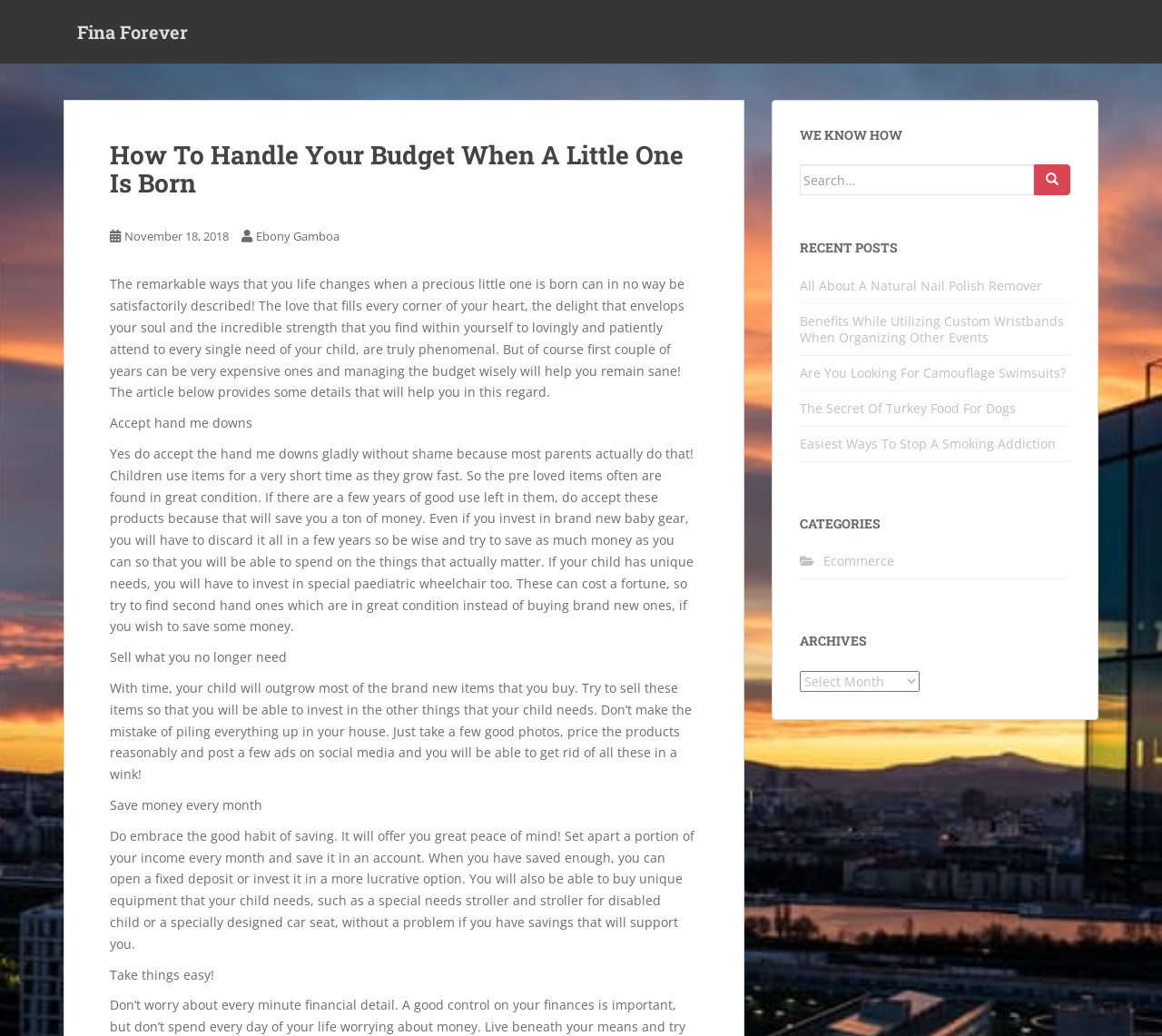What is the tone of the webpage?
We need a detailed and exhaustive answer to the question. Please elaborate.

The tone of the webpage appears to be helpful and informative, providing practical advice and tips to parents on how to manage their budget with a newborn. The language used is friendly and encouraging, suggesting that the author is trying to assist and support readers.